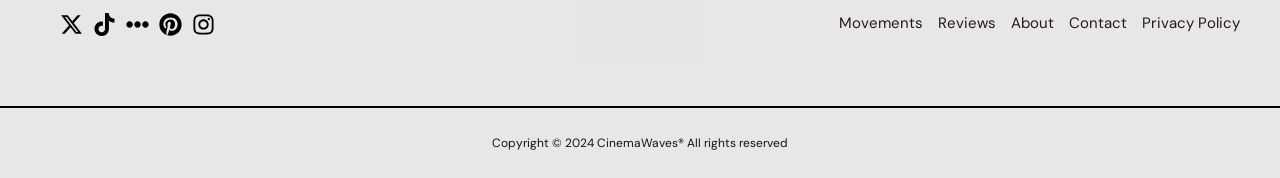What social media platforms are listed?
Kindly offer a comprehensive and detailed response to the question.

By examining the top section of the webpage, I noticed a series of links with corresponding images. These links are labeled as 'Twitter', 'TikTok', 'Letterboxd', 'Pinterest', and 'Instagram', indicating that these are the social media platforms listed.